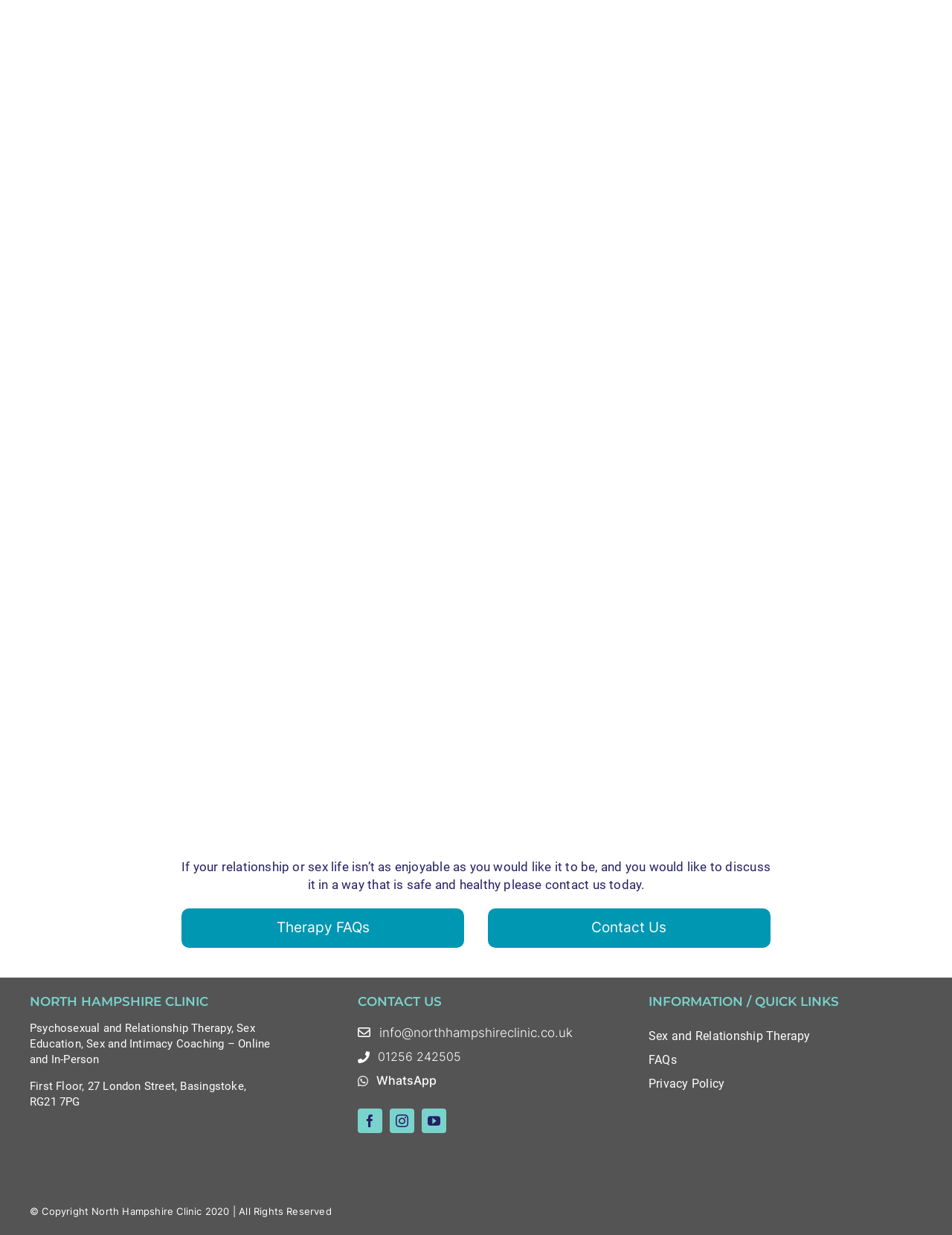What type of therapy does the clinic offer?
Based on the image, provide a one-word or brief-phrase response.

Psychosexual and Relationship Therapy